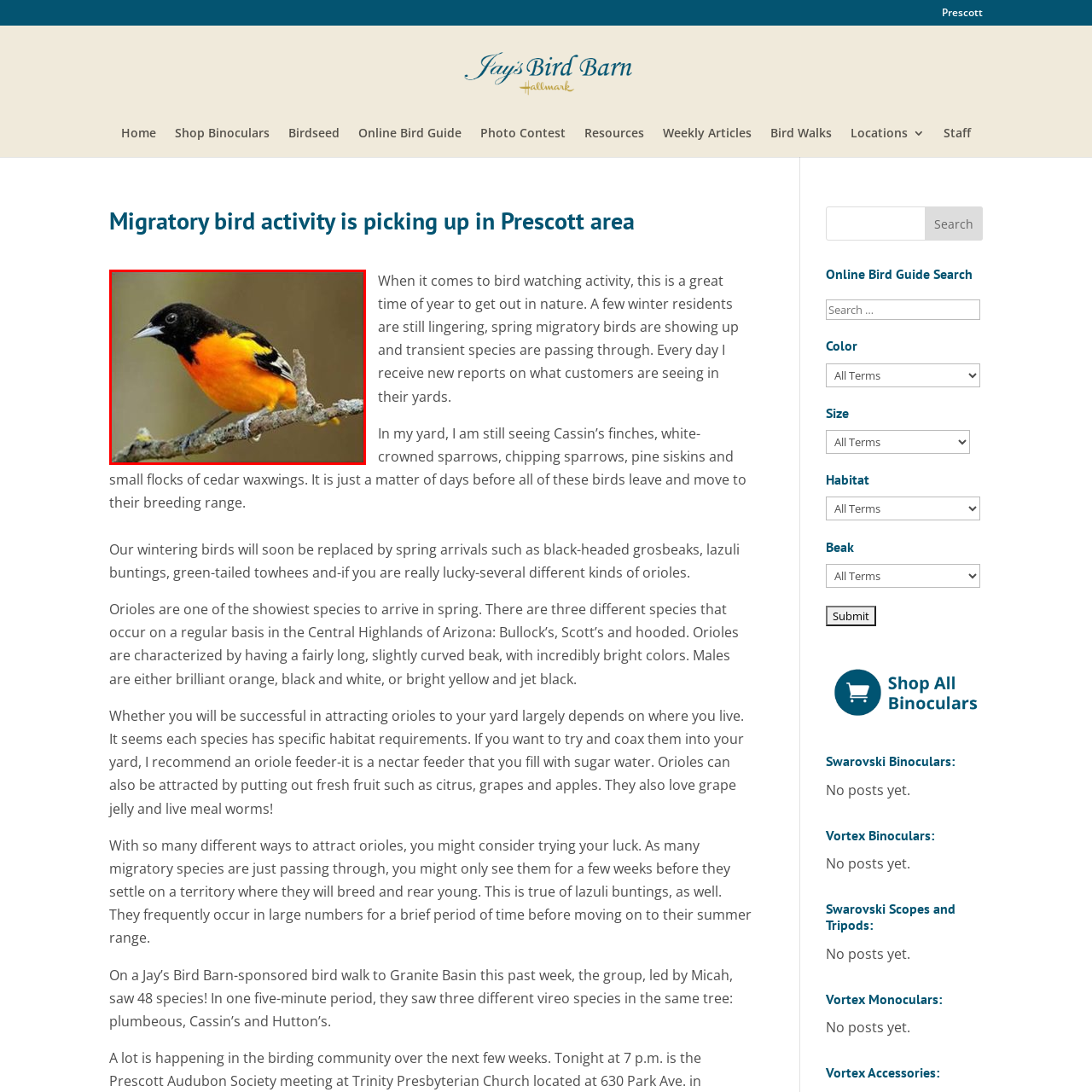Observe the image enclosed by the red border and respond to the subsequent question with a one-word or short phrase:
What marks the arrival of orioles?

spring migration